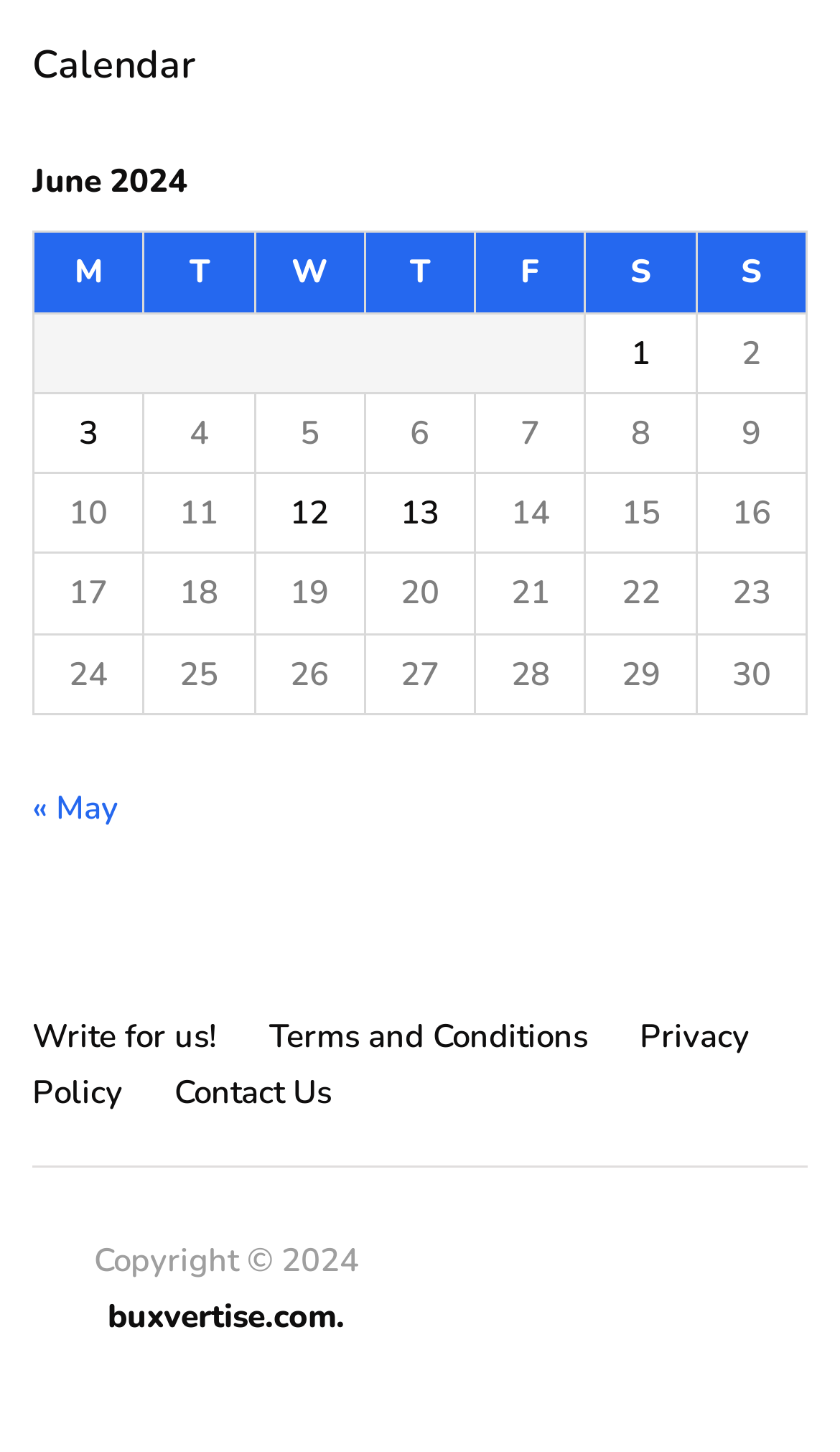Locate the bounding box coordinates of the item that should be clicked to fulfill the instruction: "Write for us".

[0.038, 0.699, 0.259, 0.729]